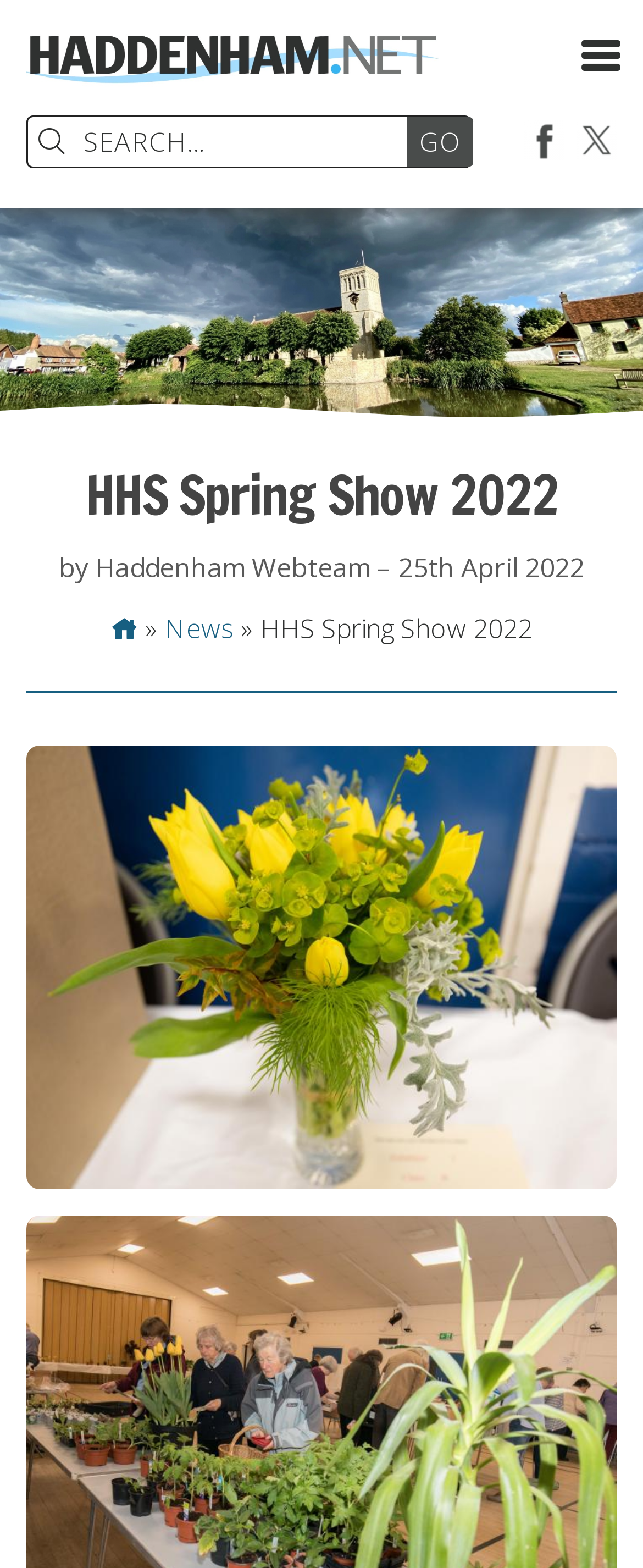Identify and extract the main heading from the webpage.

HHS Spring Show 2022